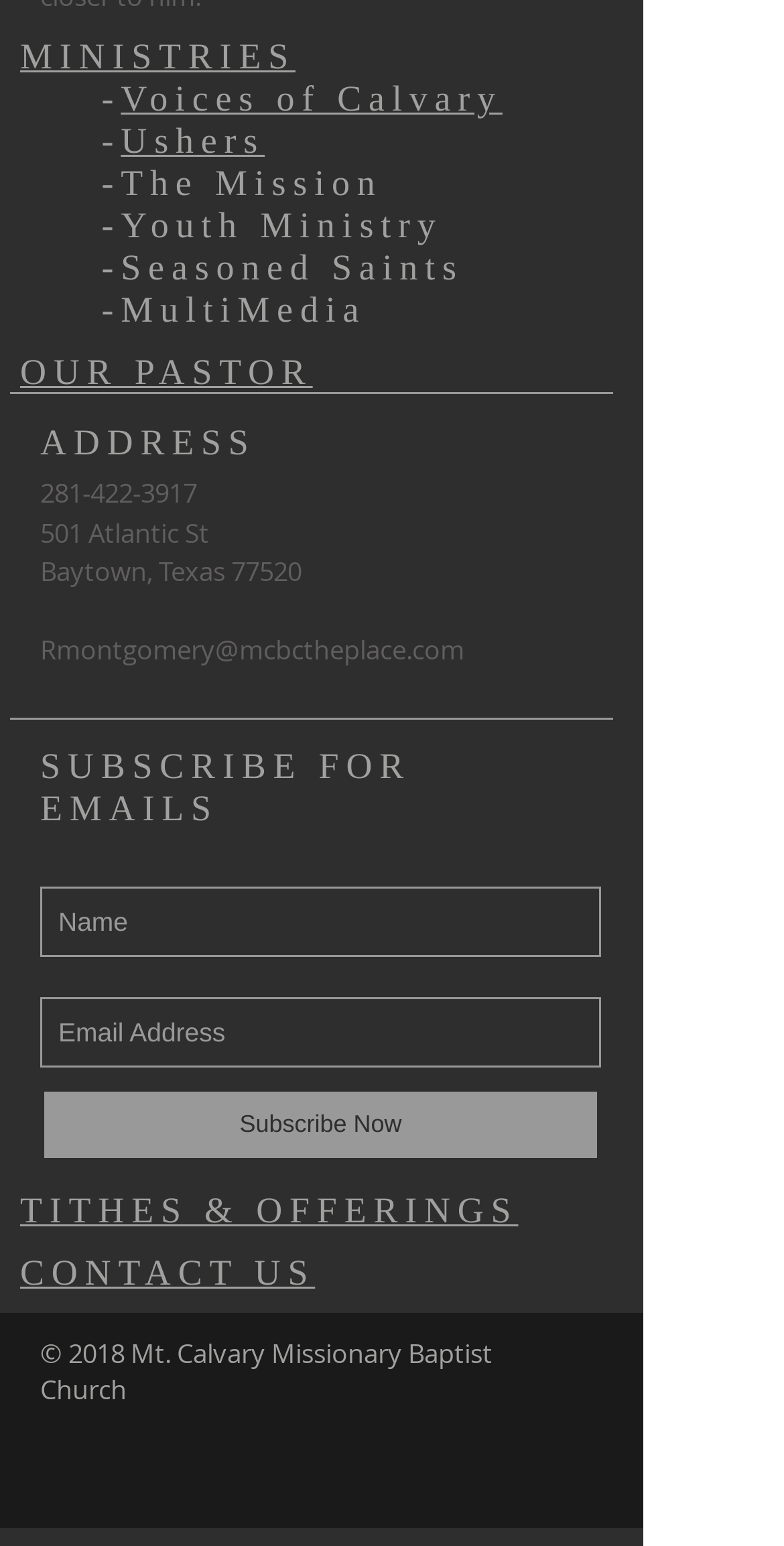Give a short answer using one word or phrase for the question:
How many ministries are listed?

7